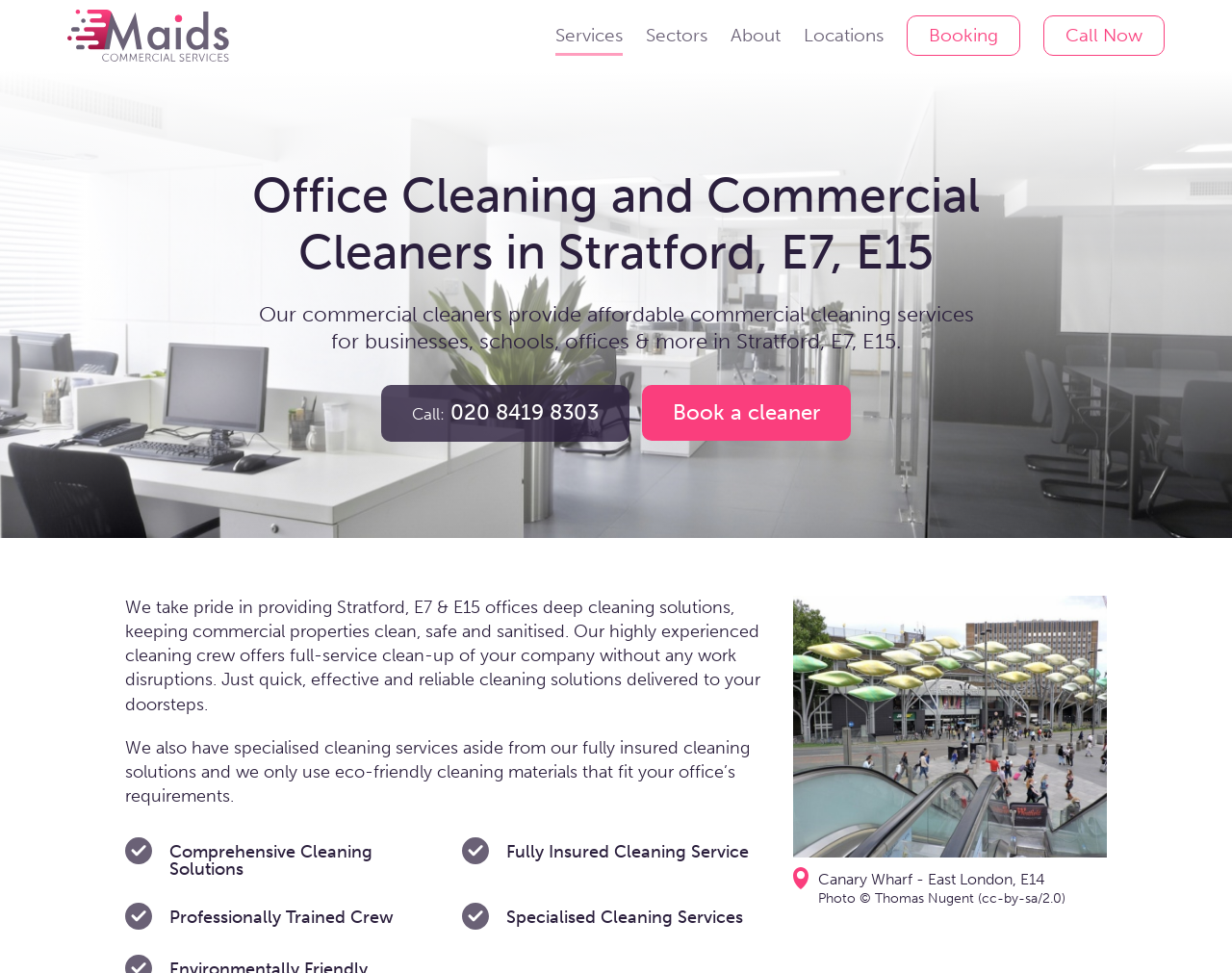Determine the bounding box coordinates for the region that must be clicked to execute the following instruction: "Click on the 'Call: 020 8419 8303' link".

[0.309, 0.396, 0.511, 0.454]